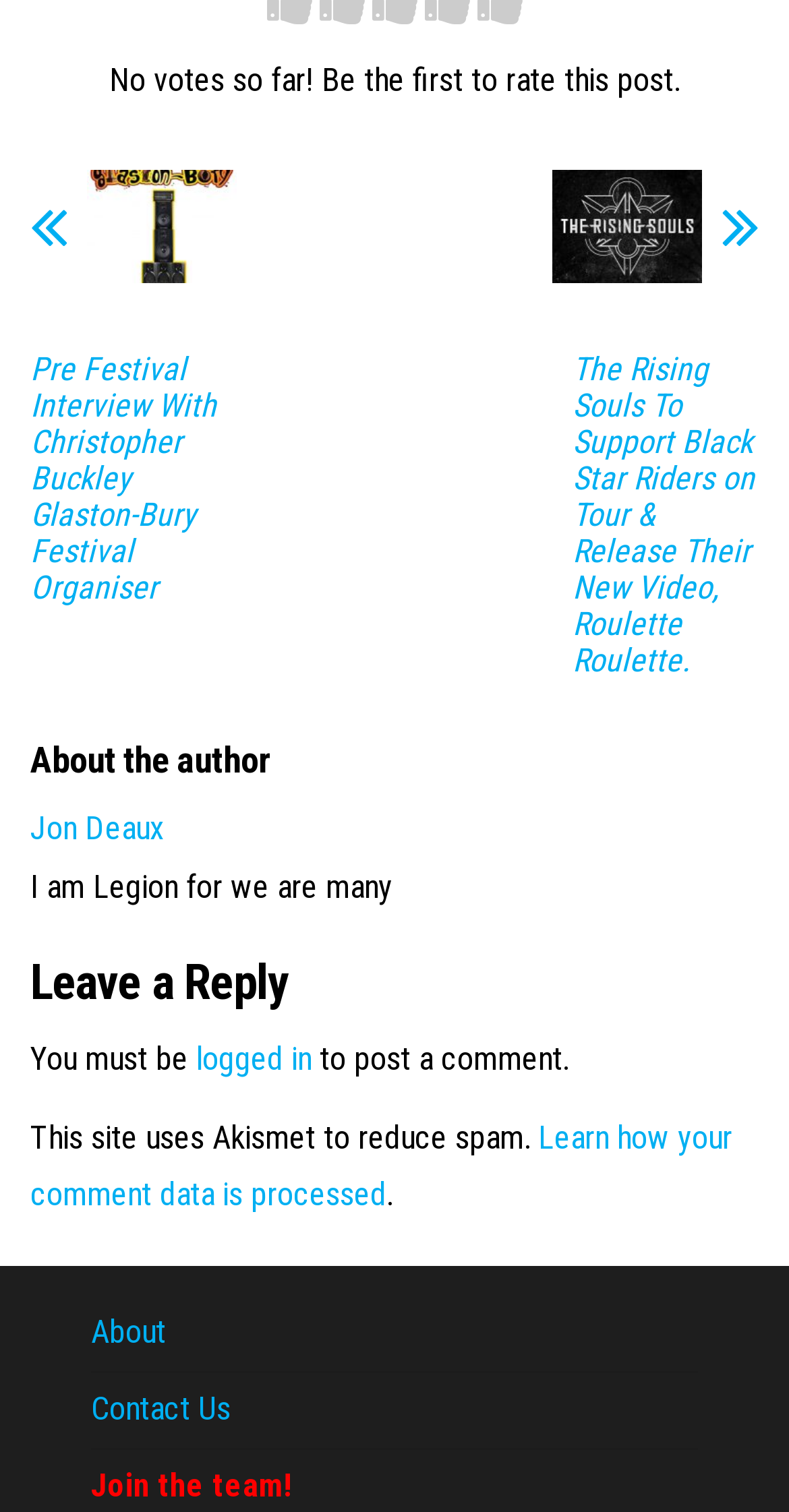Please specify the bounding box coordinates for the clickable region that will help you carry out the instruction: "Click on the link to learn how your comment data is processed".

[0.038, 0.739, 0.928, 0.803]